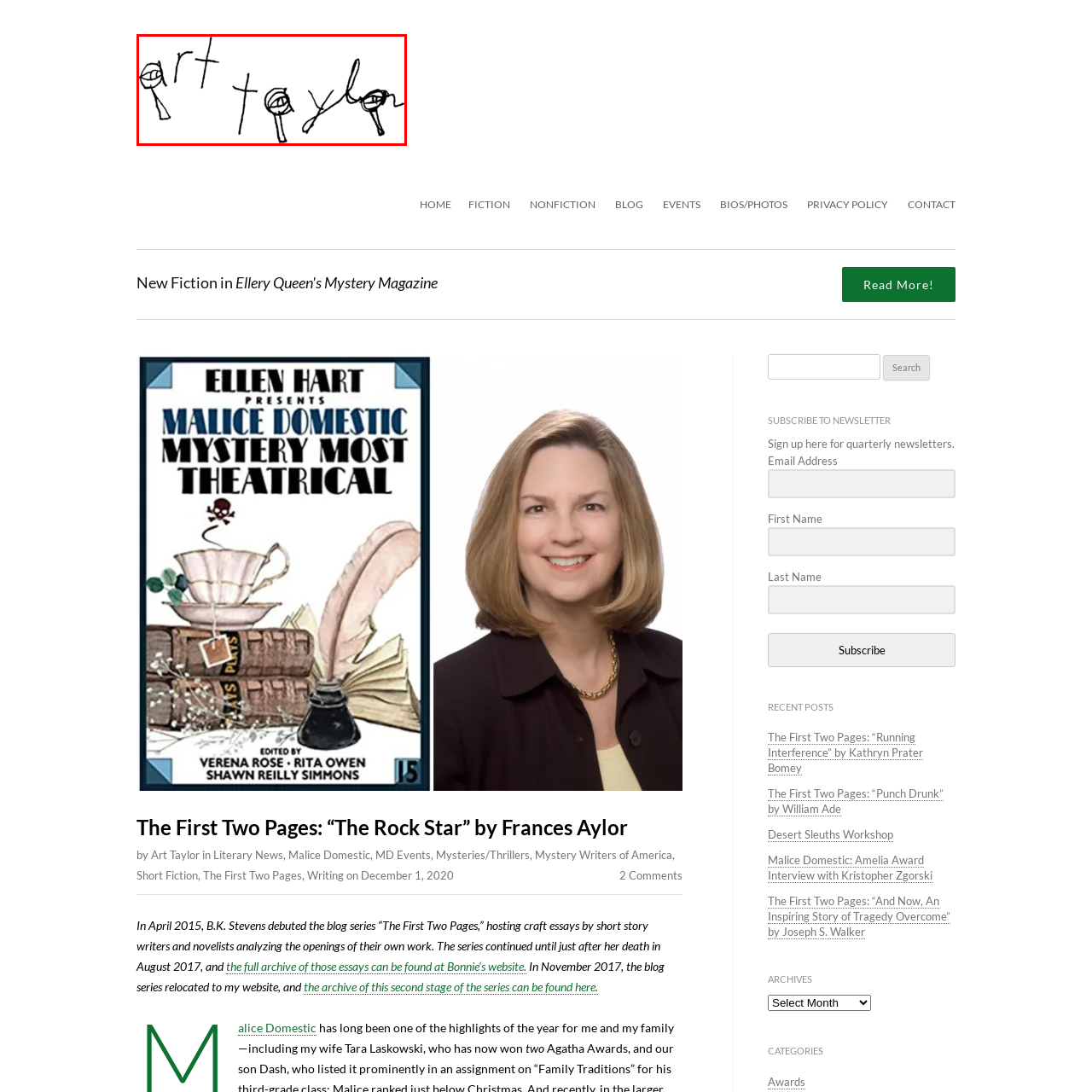What is the overall aesthetic of the image?
Inspect the image area bounded by the red box and answer the question with a single word or a short phrase.

Creative and playful